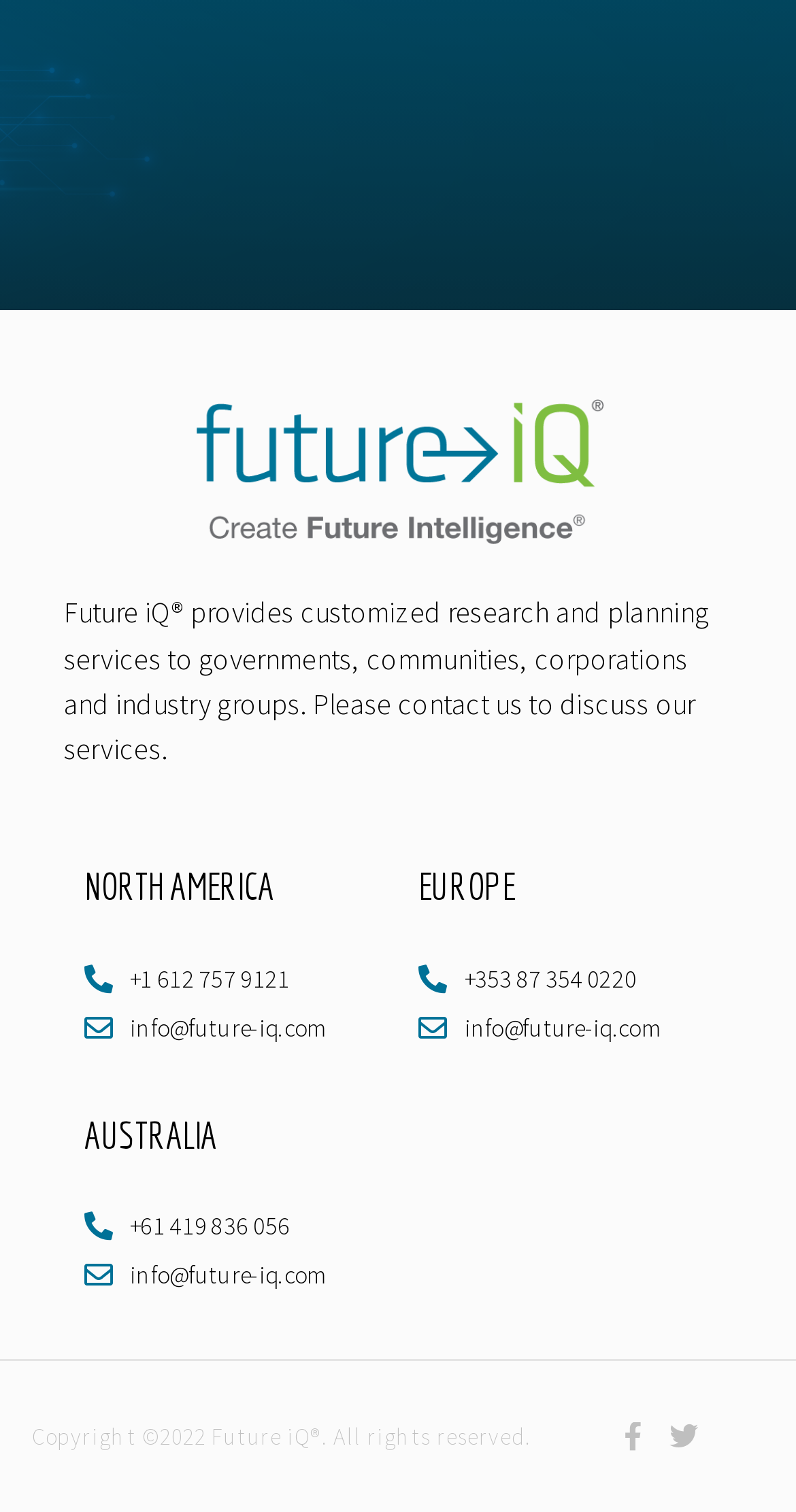Based on the element description, predict the bounding box coordinates (top-left x, top-left y, bottom-right x, bottom-right y) for the UI element in the screenshot: +61 419 836 056

[0.106, 0.796, 0.474, 0.826]